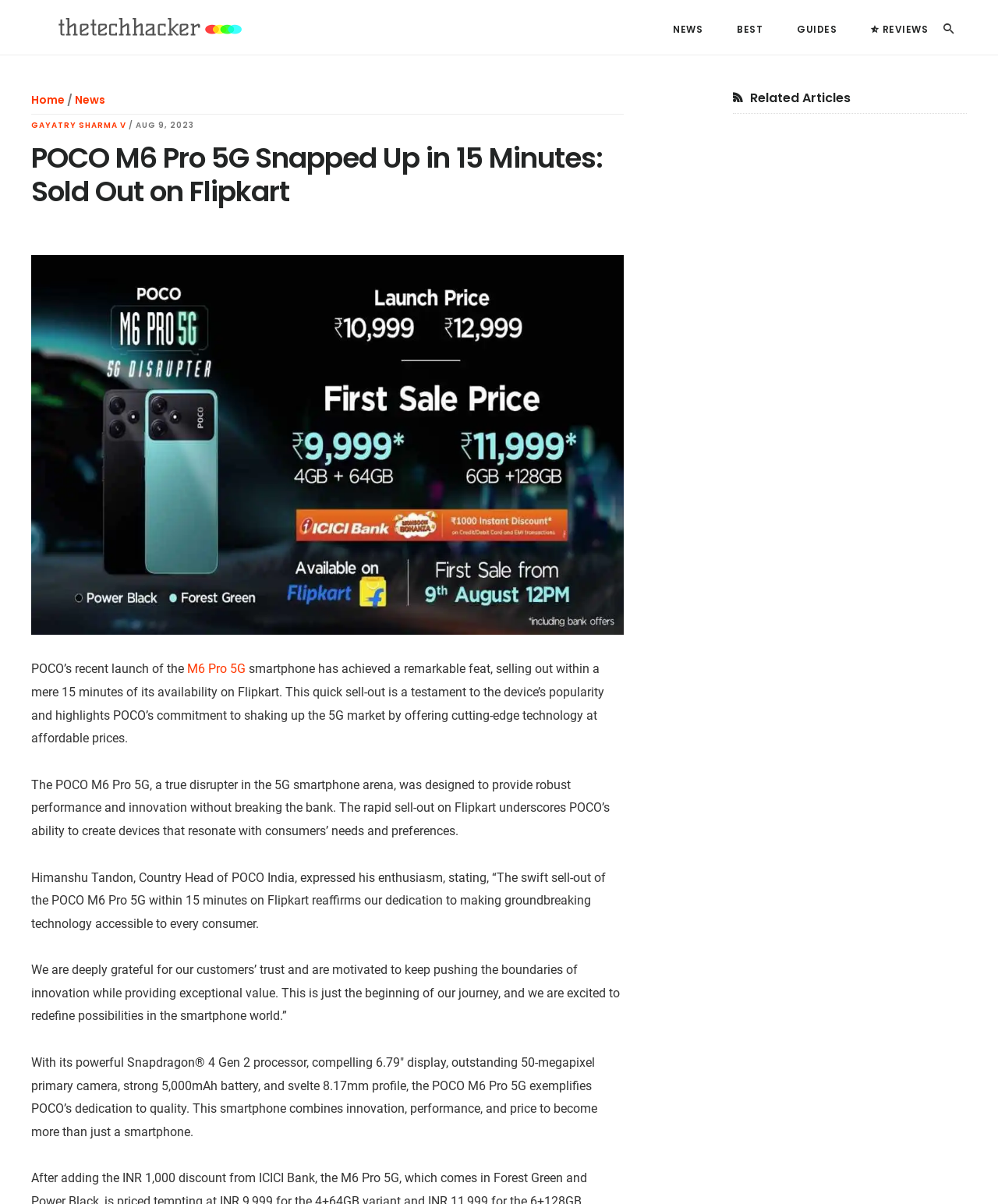Please give a concise answer to this question using a single word or phrase: 
What is the capacity of the battery used in the POCO M6 Pro 5G?

5,000mAh